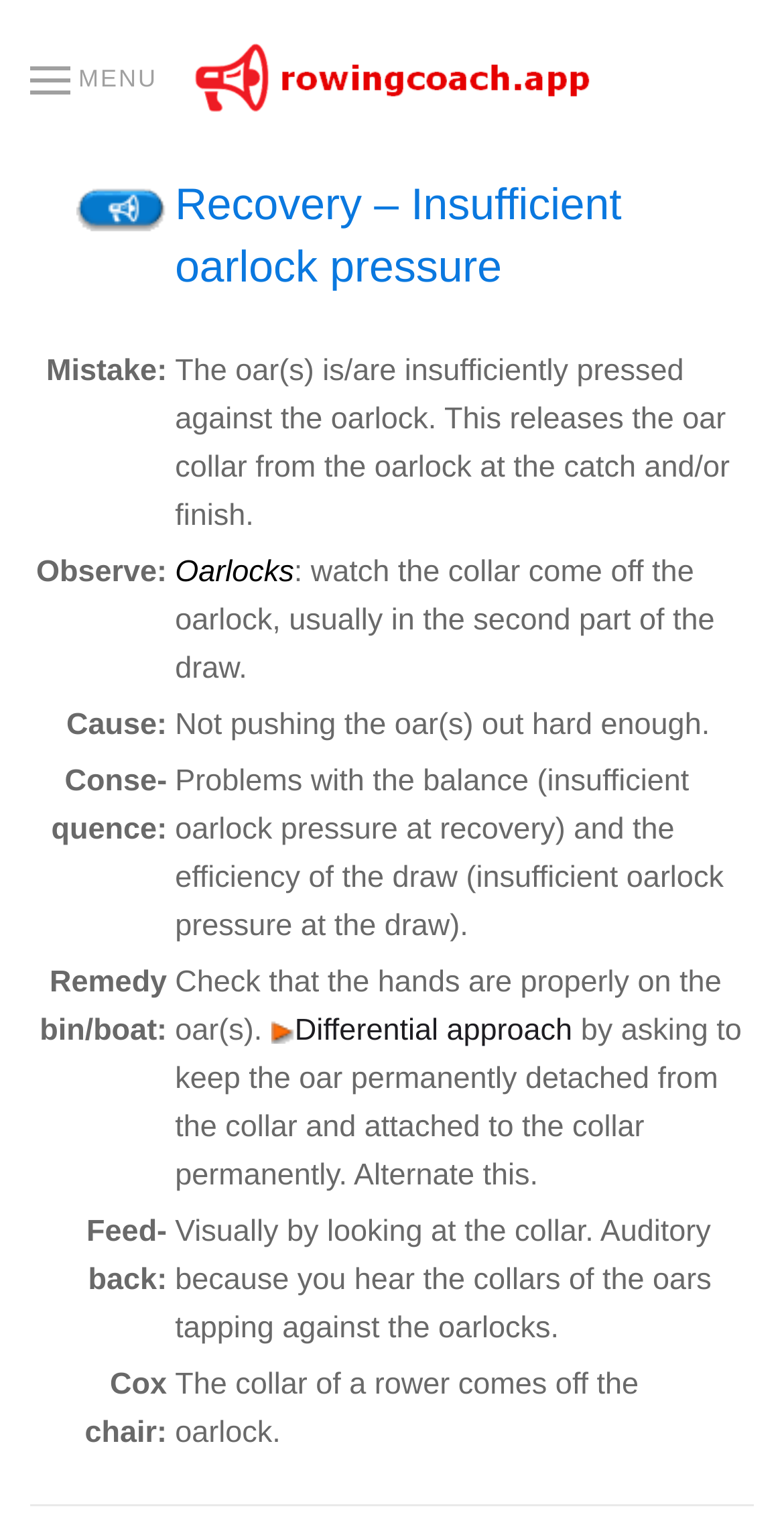Refer to the image and provide a thorough answer to this question:
How can you observe the mistake?

The webpage suggests that one way to observe the mistake is to 'watch the collar come off the oarlock, usually in the second part of the draw'.